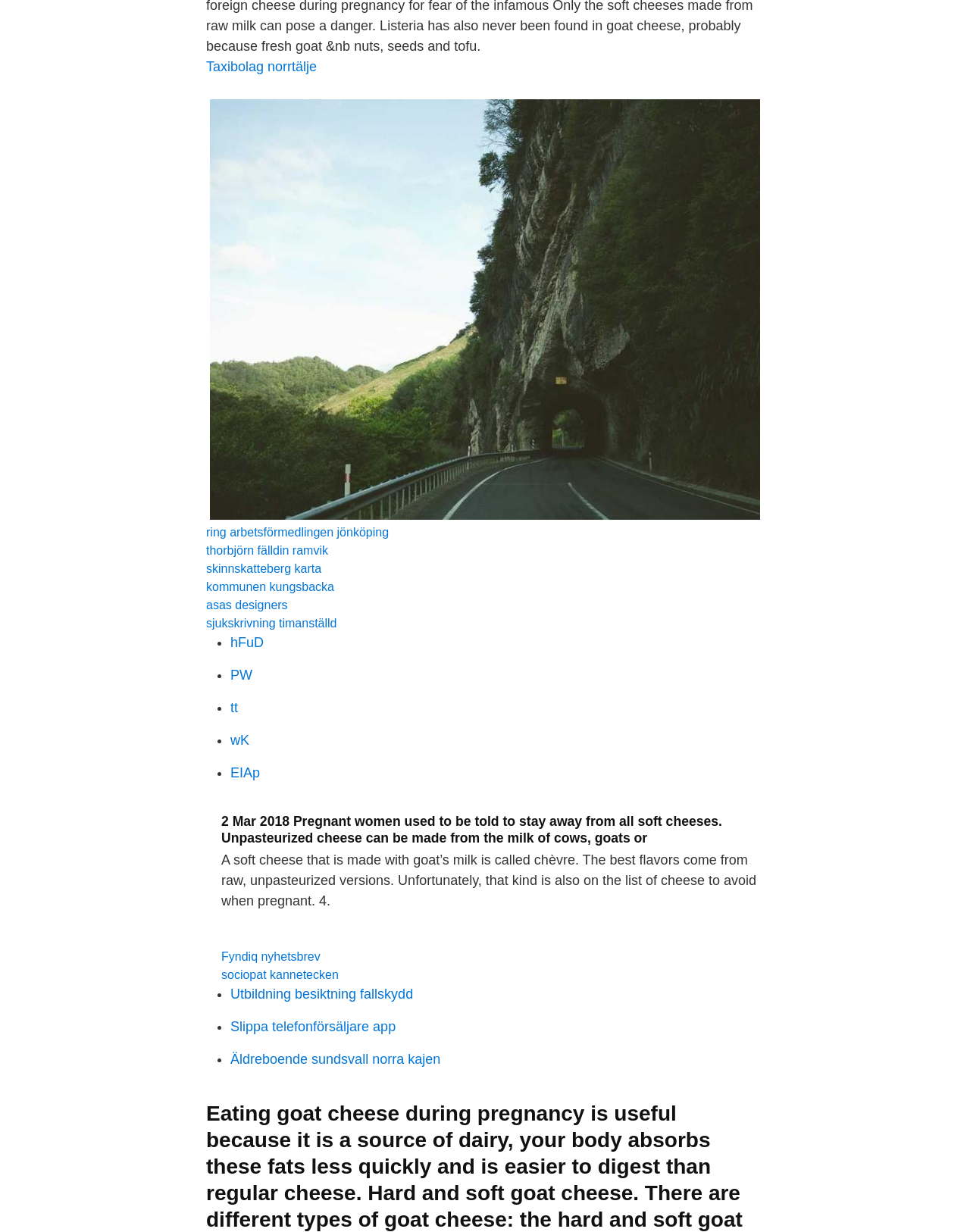How many links are there in the webpage?
Using the image, give a concise answer in the form of a single word or short phrase.

15